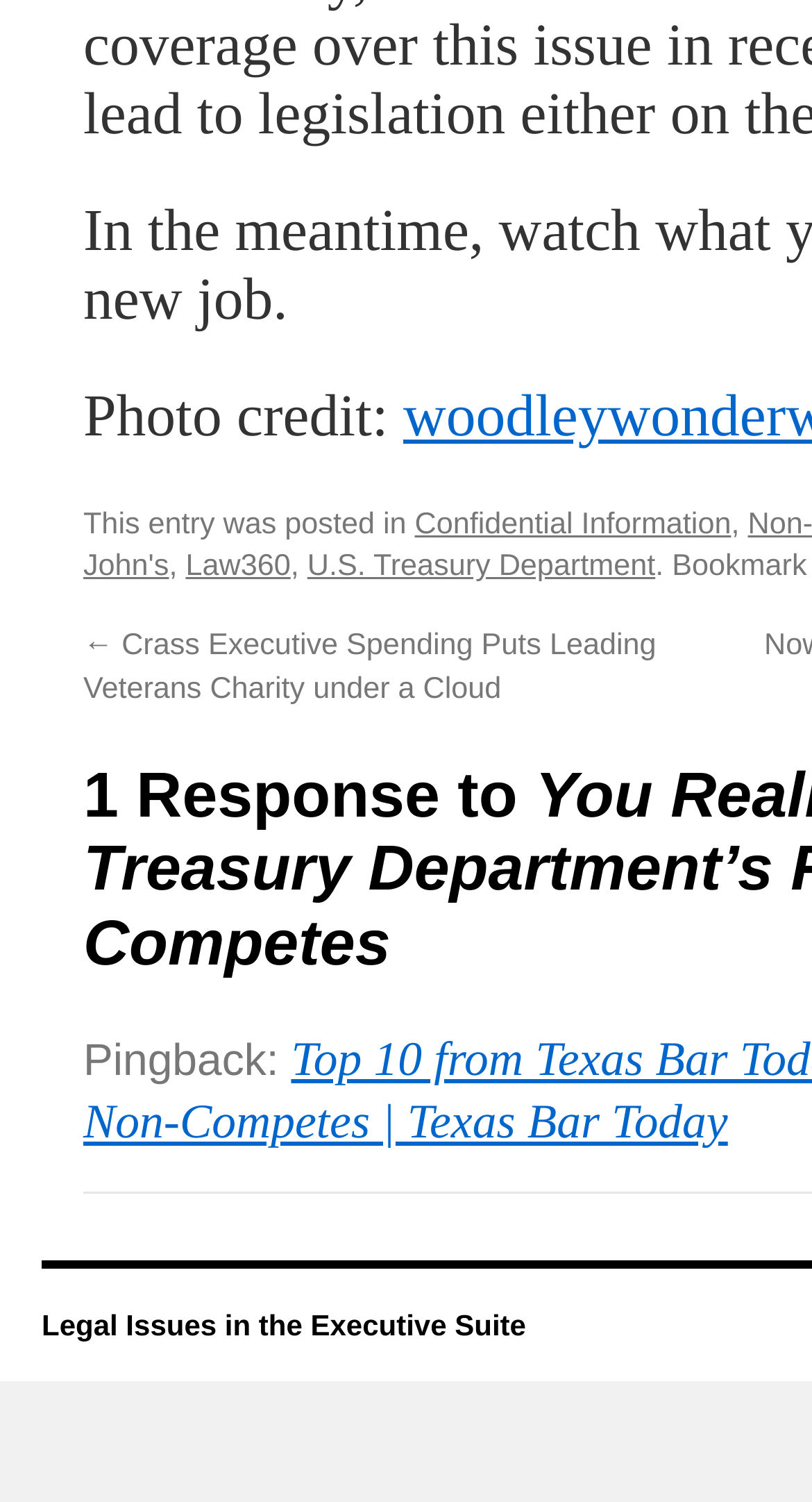What is the text preceding the link 'Law360'?
Look at the image and answer the question using a single word or phrase.

comma